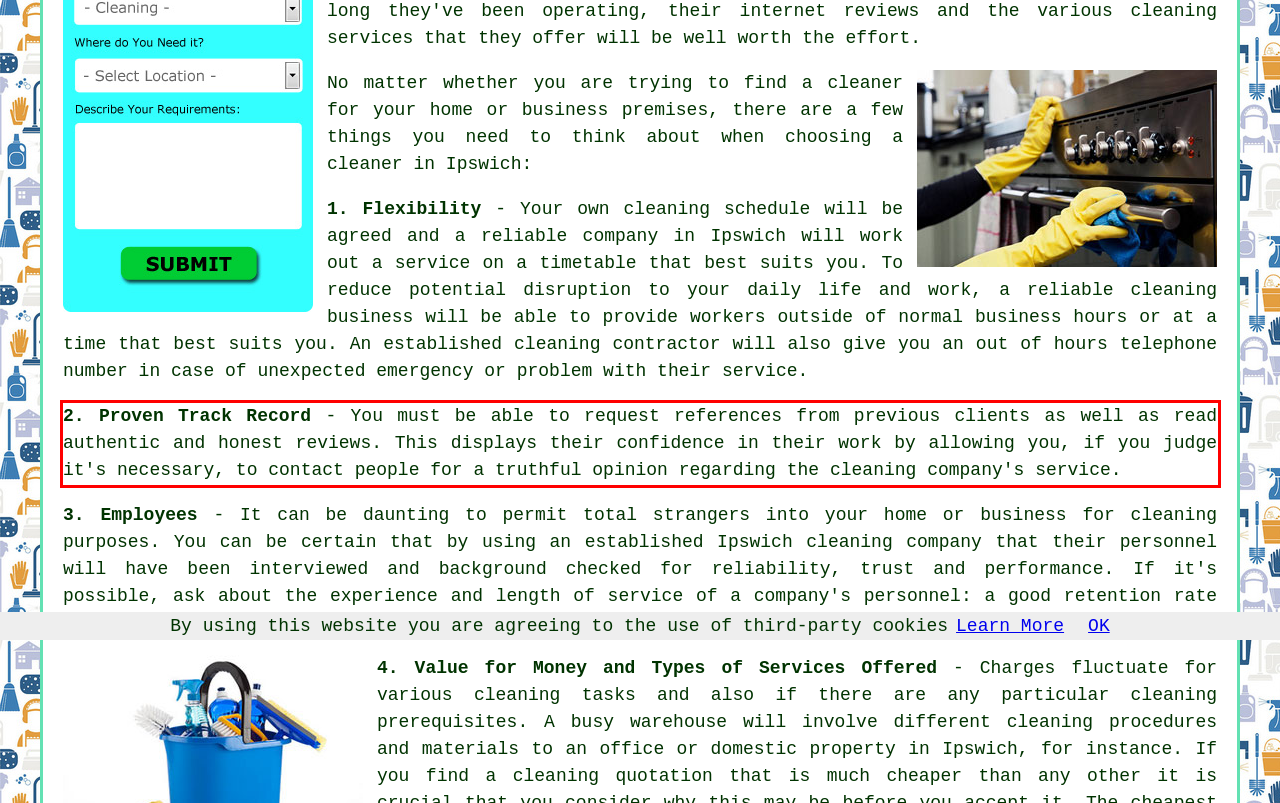Given a screenshot of a webpage with a red bounding box, extract the text content from the UI element inside the red bounding box.

2. Proven Track Record - You must be able to request references from previous clients as well as read authentic and honest reviews. This displays their confidence in their work by allowing you, if you judge it's necessary, to contact people for a truthful opinion regarding the cleaning company's service.